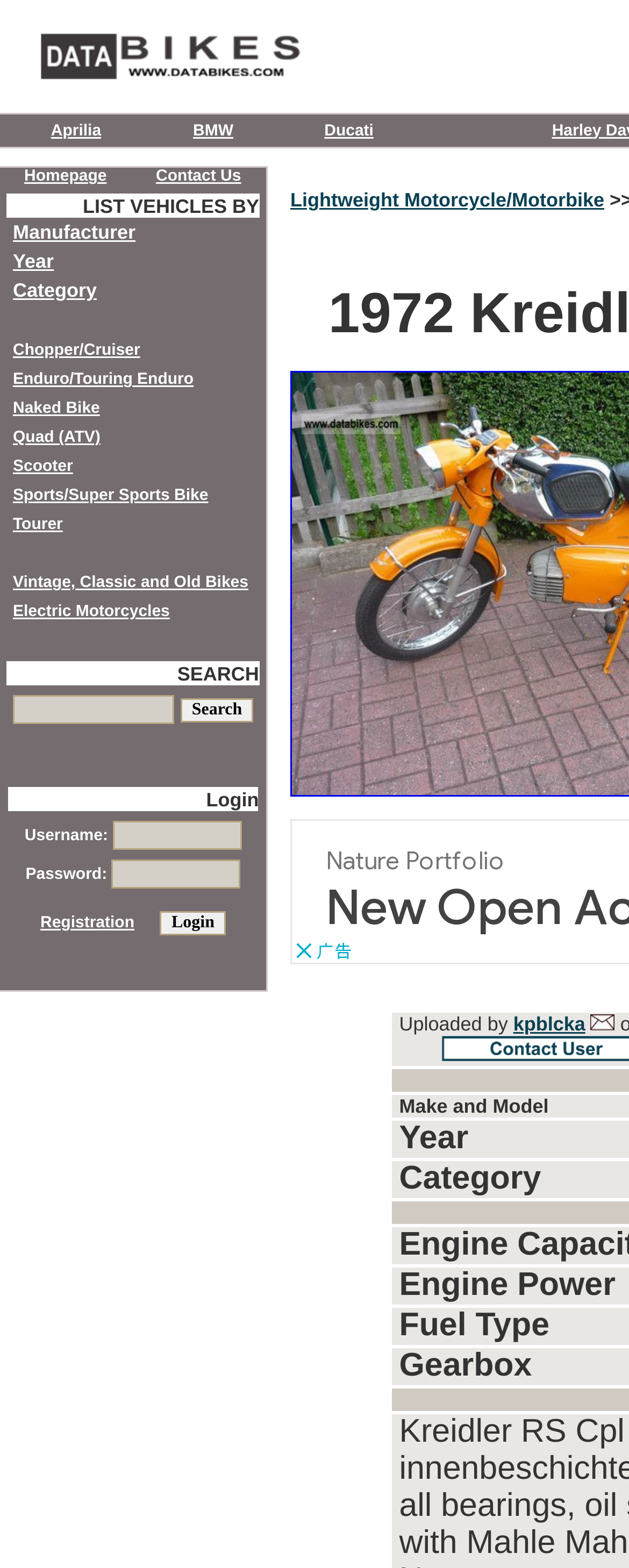Provide the bounding box coordinates of the HTML element this sentence describes: "Aprilia". The bounding box coordinates consist of four float numbers between 0 and 1, i.e., [left, top, right, bottom].

[0.081, 0.078, 0.161, 0.089]